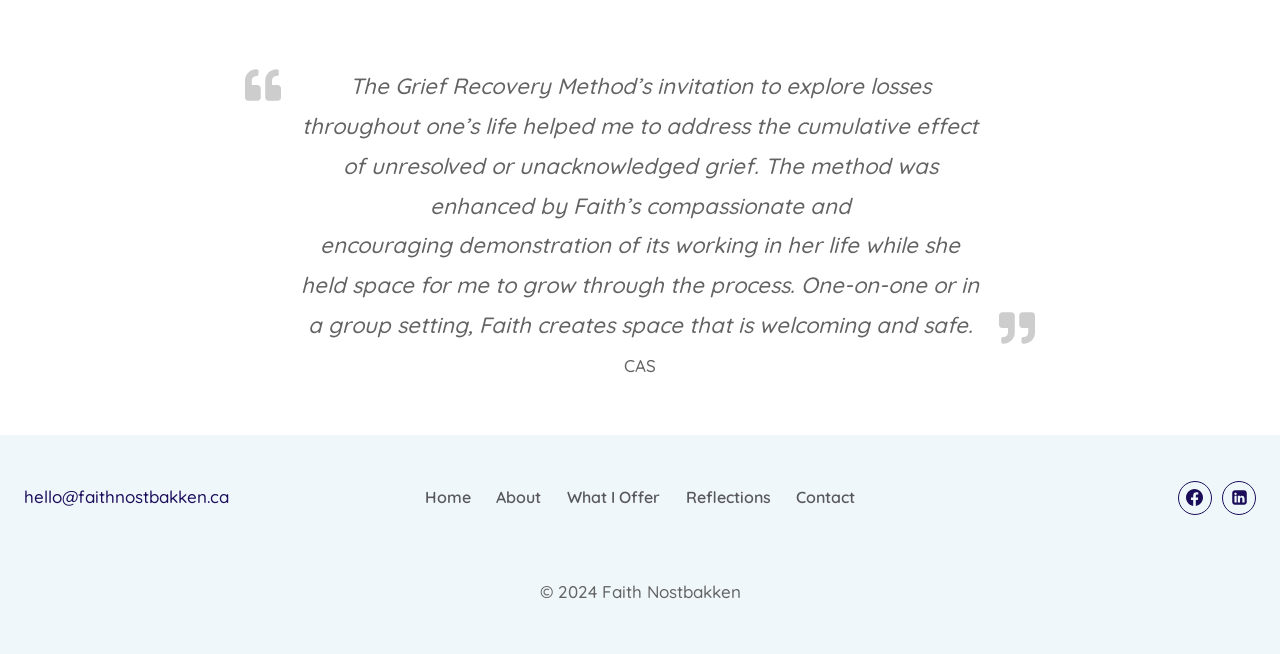Please answer the following question using a single word or phrase: 
Who is the author of the testimonial?

Not specified